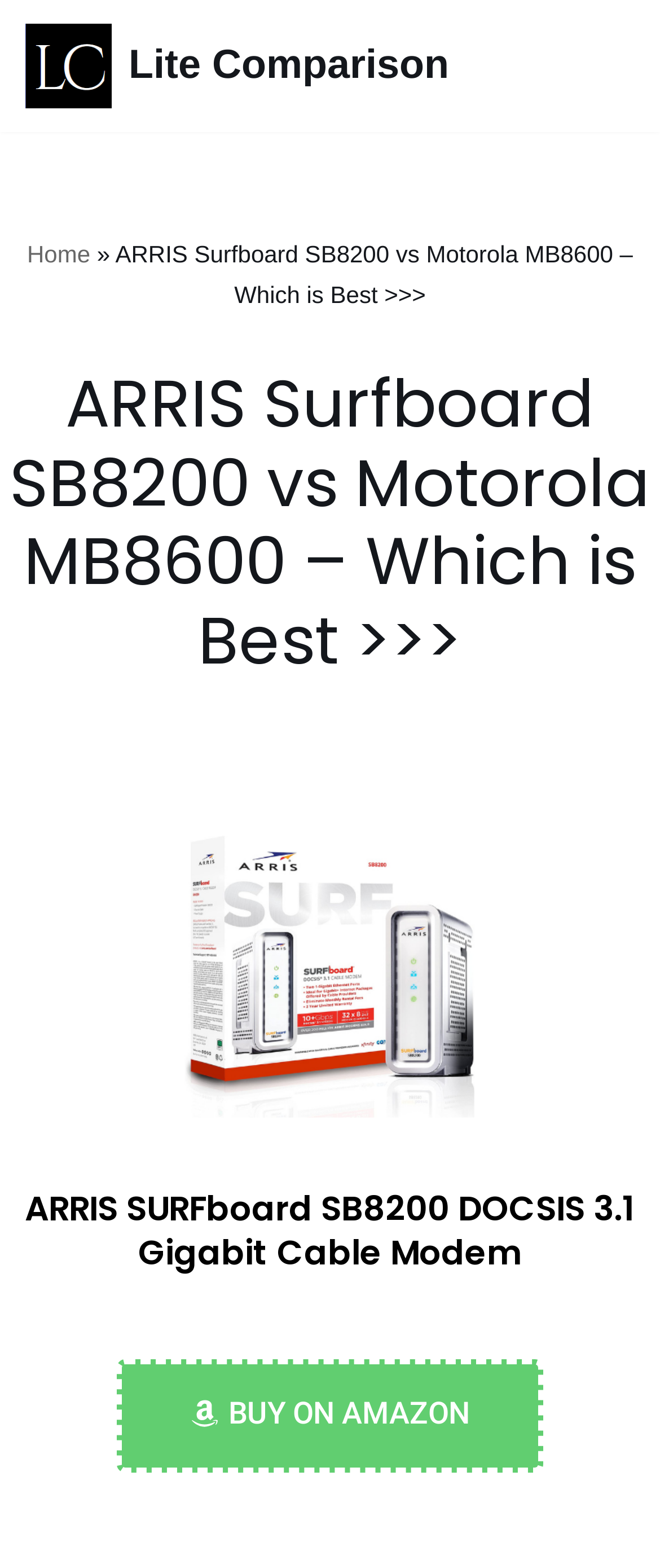What is the name of the first cable modem?
Please provide a single word or phrase answer based on the image.

ARRIS Surfboard SB8200